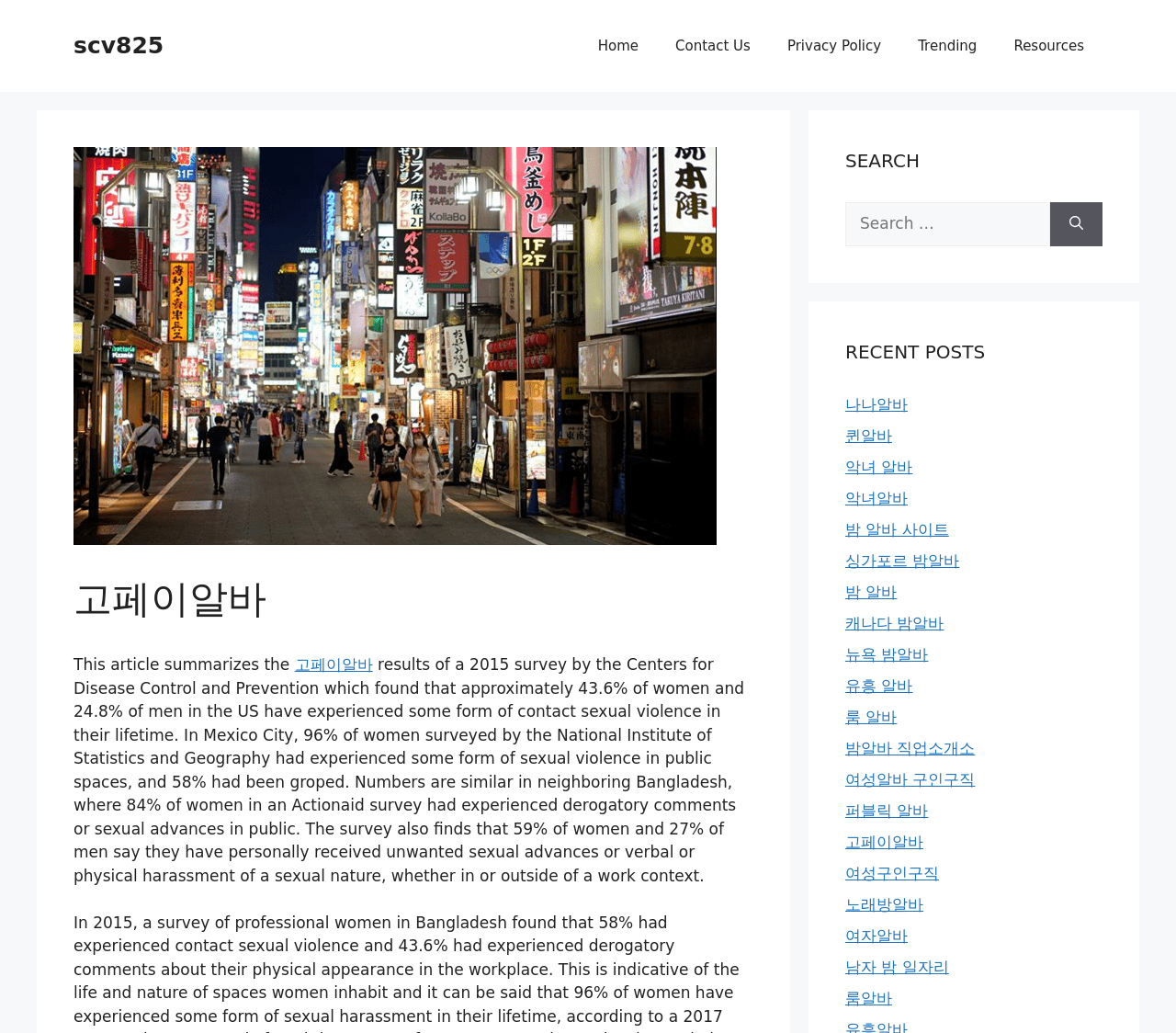Analyze the image and answer the question with as much detail as possible: 
What is the content of the first paragraph of text?

The first paragraph of text on the webpage summarizes the results of a 2015 survey by the Centers for Disease Control and Prevention, which found that approximately 43.6% of women and 24.8% of men in the US have experienced some form of contact sexual violence in their lifetime.